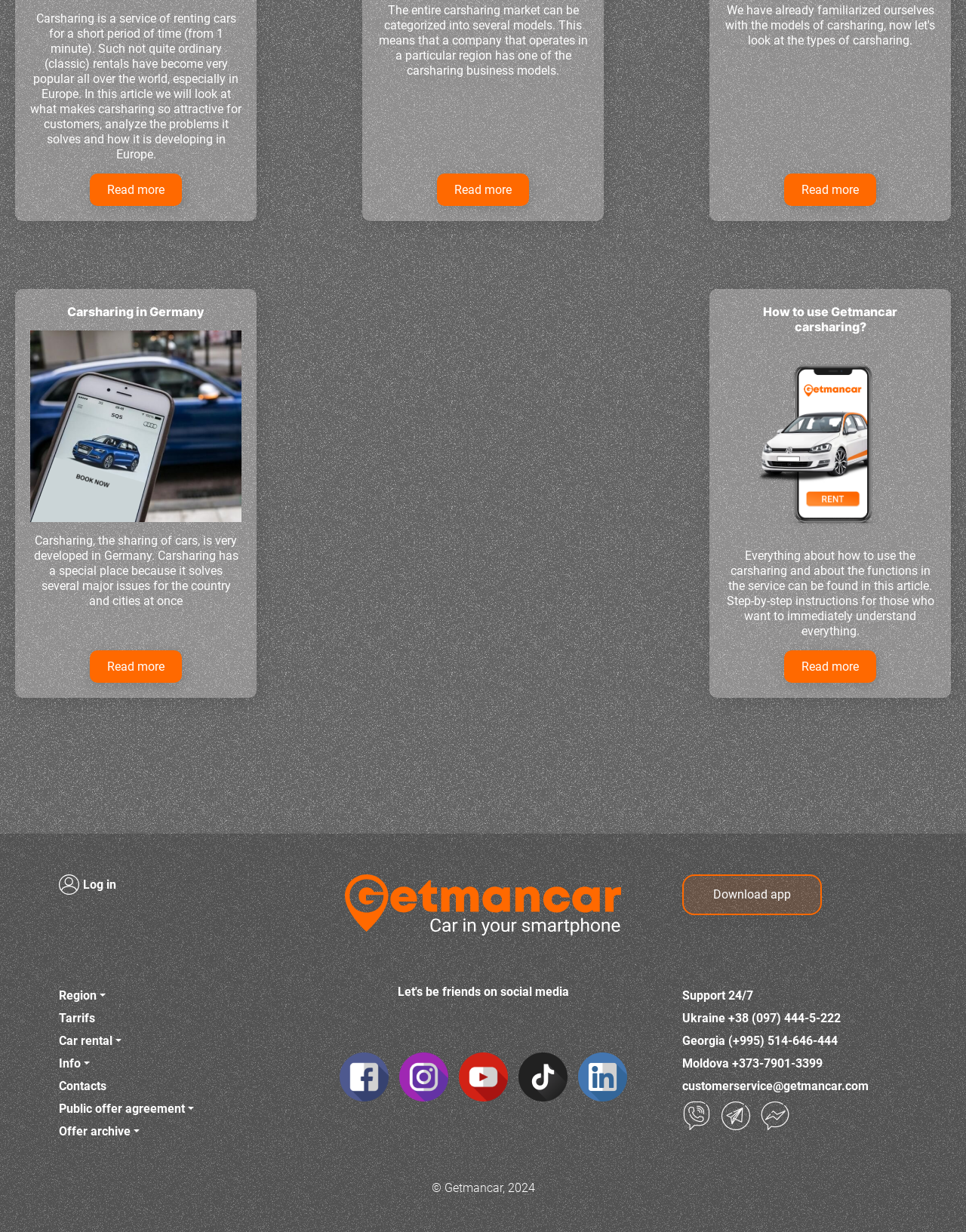Please identify the bounding box coordinates of the element I should click to complete this instruction: 'Contact Getmancar support'. The coordinates should be given as four float numbers between 0 and 1, like this: [left, top, right, bottom].

[0.754, 0.821, 0.871, 0.832]